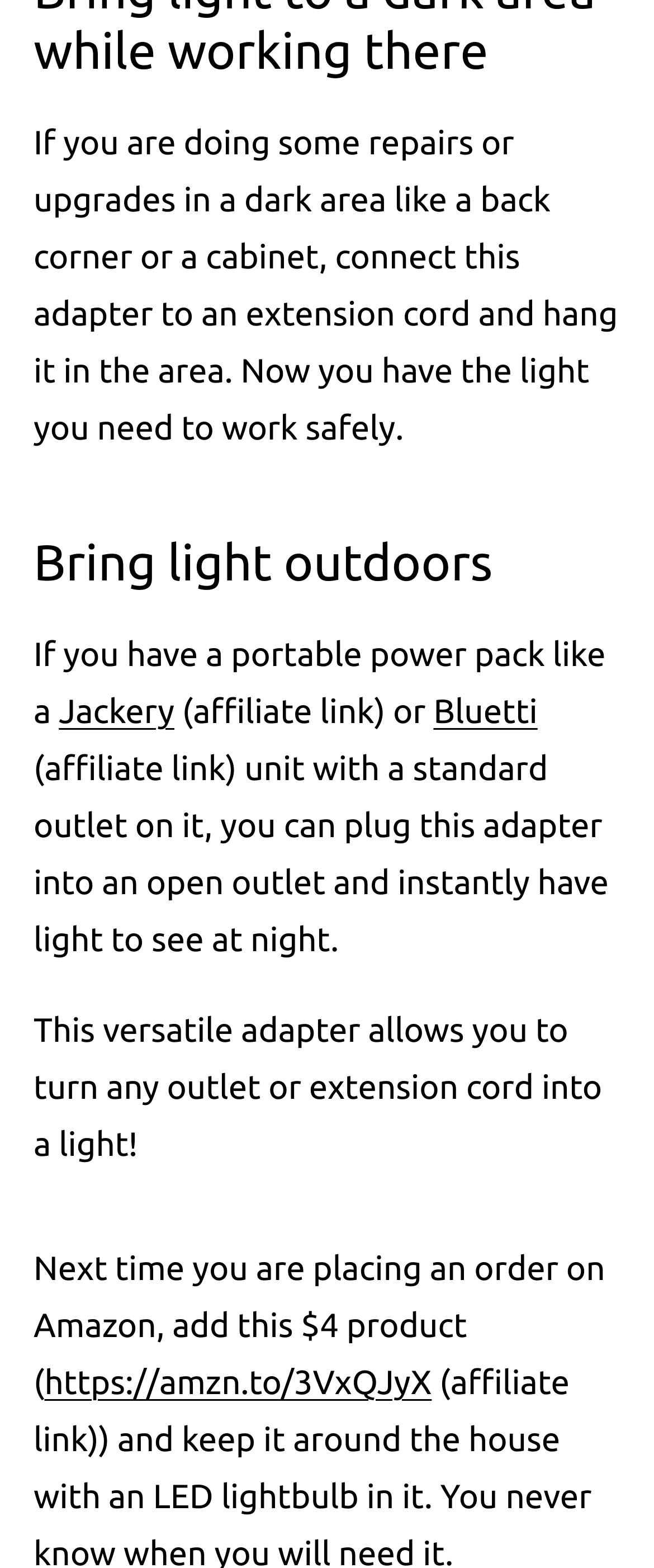Provide the bounding box coordinates of the HTML element this sentence describes: "Jackery".

[0.09, 0.441, 0.267, 0.465]